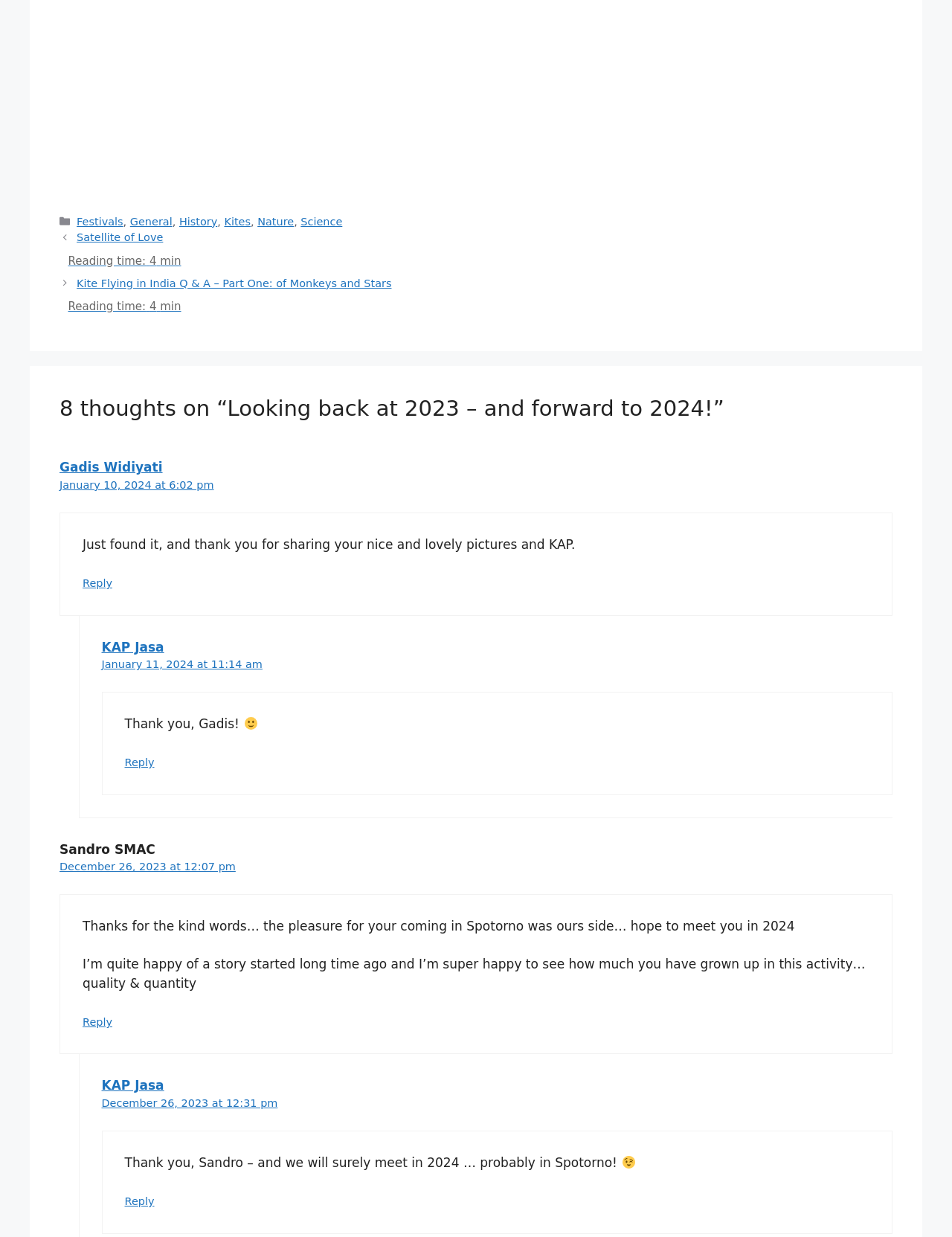What is the name of the first commenter?
Please describe in detail the information shown in the image to answer the question.

I looked at the first comment meta section and found the name 'Gadis Widiyati' associated with the link element.